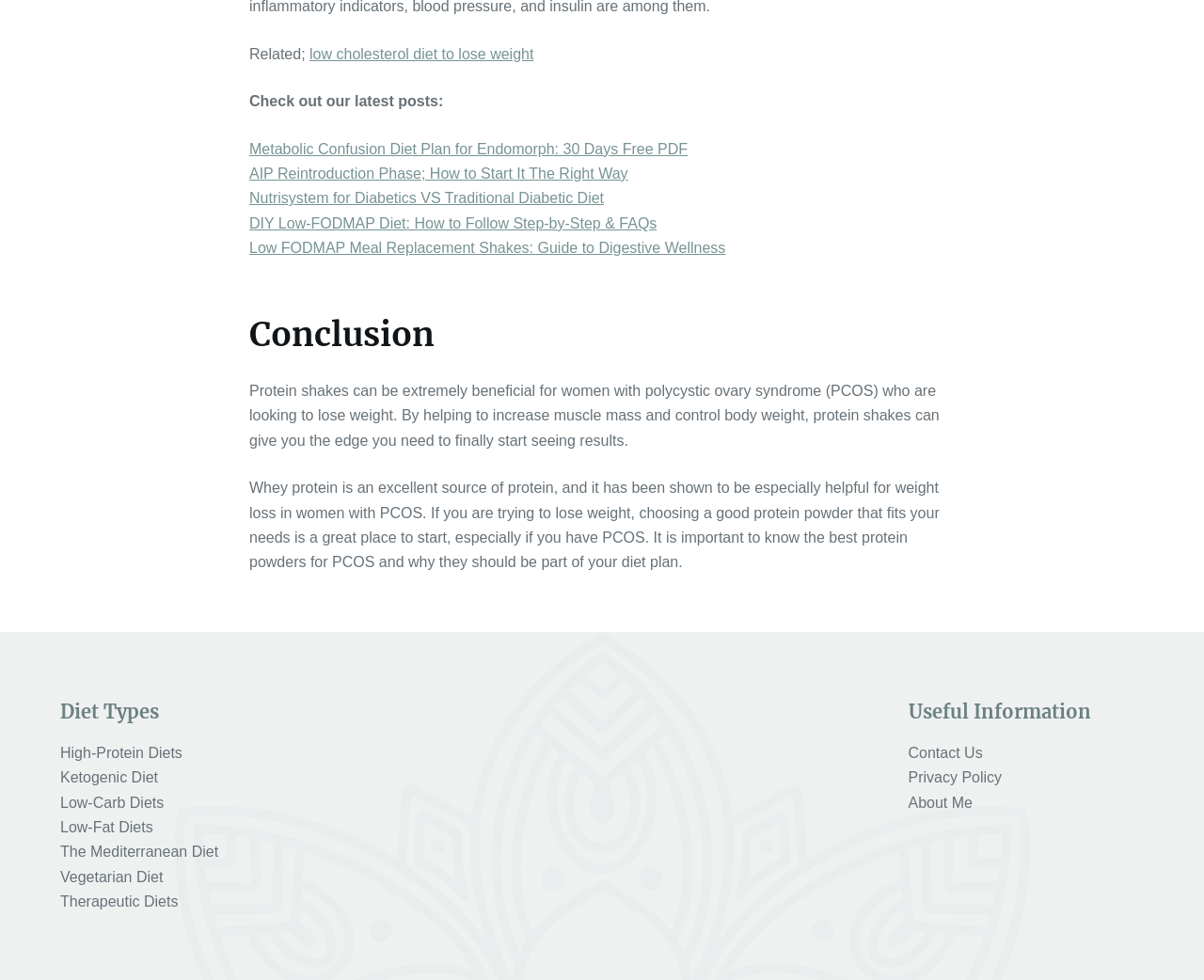What is the section title above the links to diet types?
Look at the screenshot and respond with a single word or phrase.

Diet Types